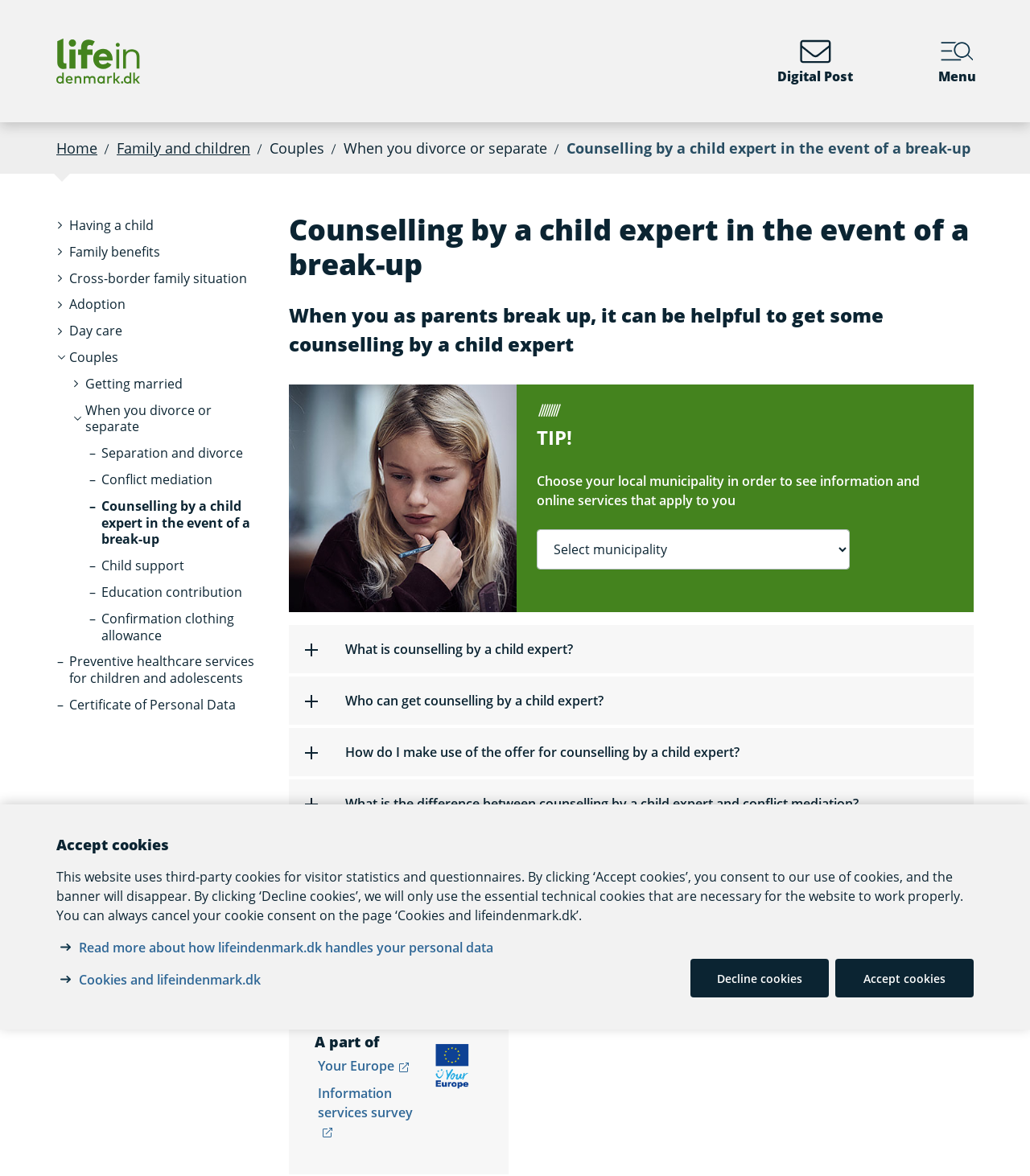What is the difference between counselling by a child expert and conflict mediation?
Look at the image and provide a short answer using one word or a phrase.

Different services